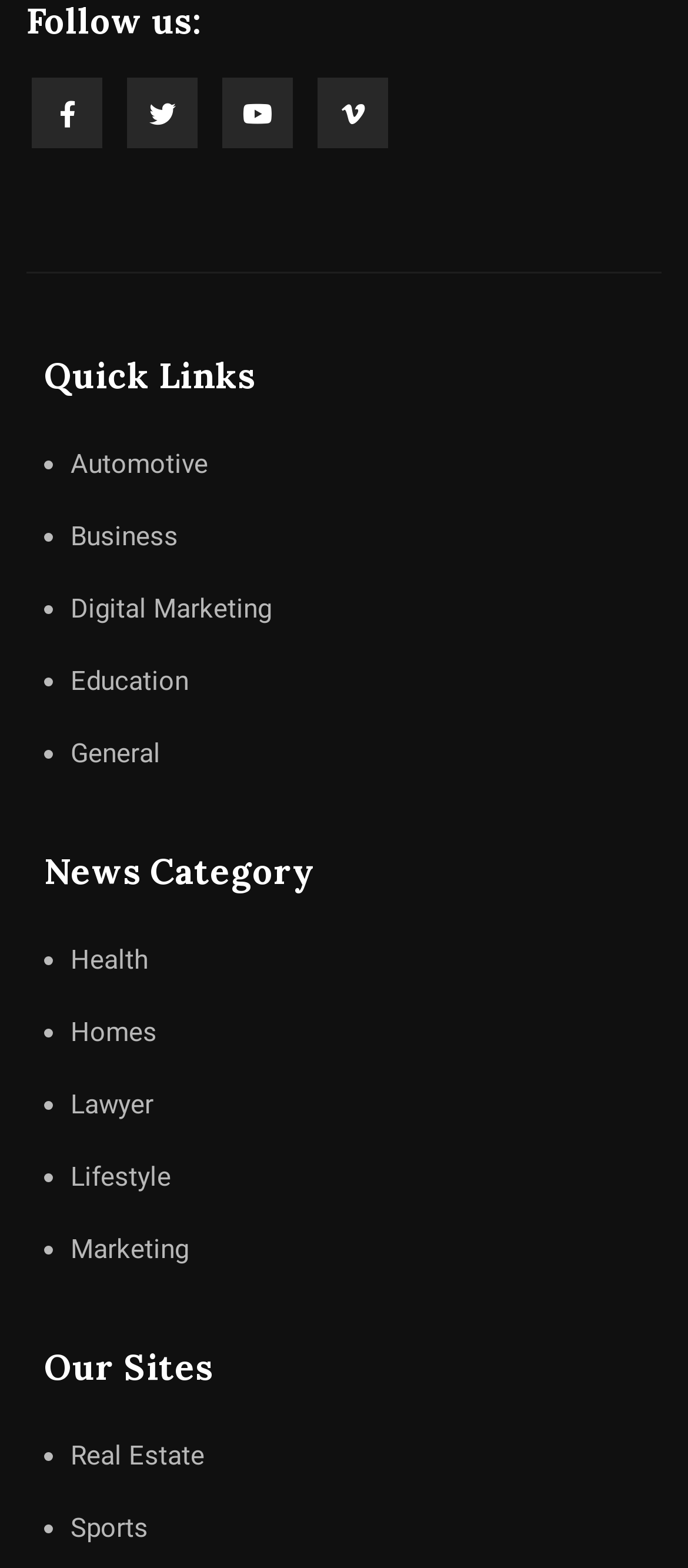What is the last link listed under 'Quick Links'?
Please look at the screenshot and answer in one word or a short phrase.

General